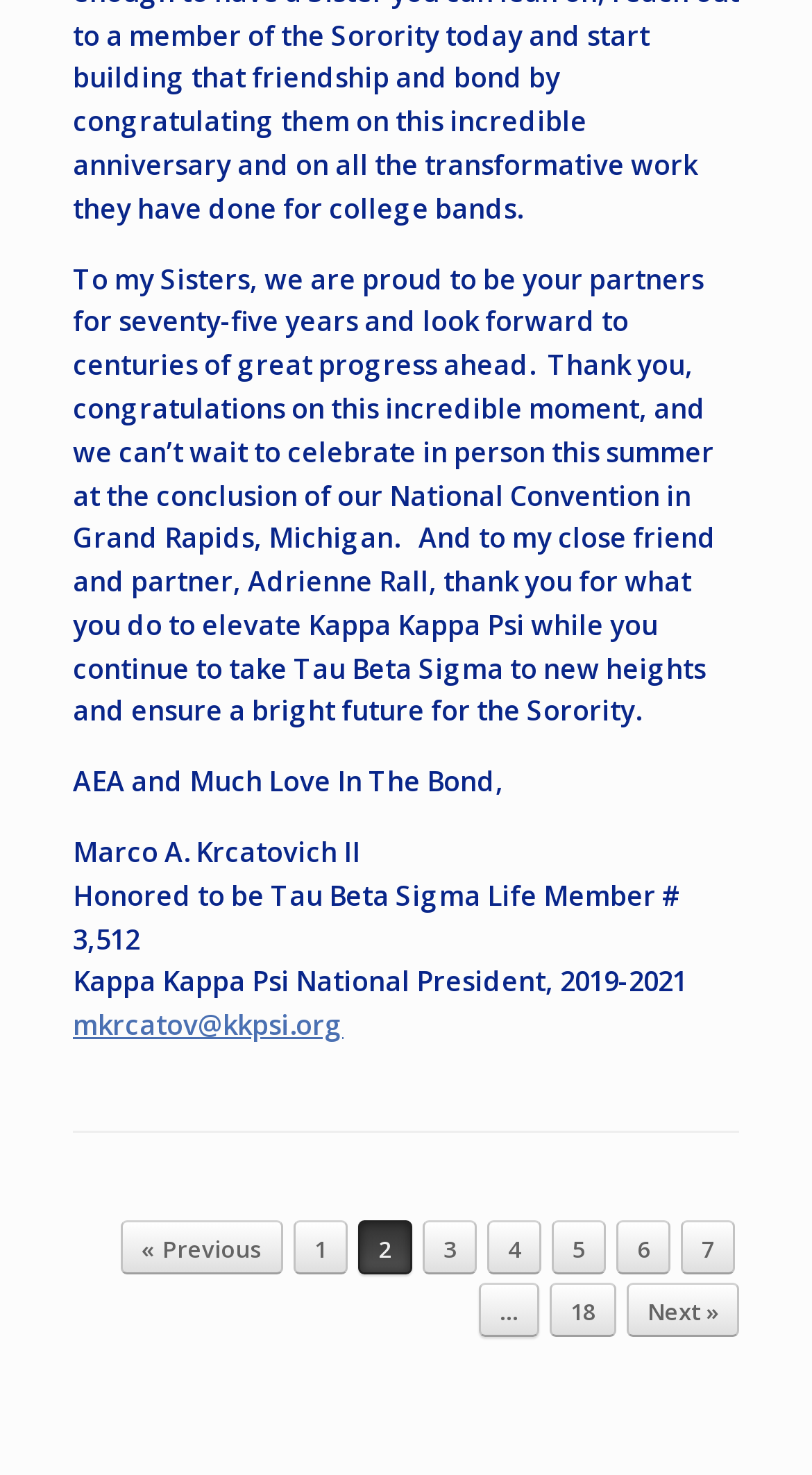Find and indicate the bounding box coordinates of the region you should select to follow the given instruction: "Click on the email link".

[0.09, 0.682, 0.423, 0.708]